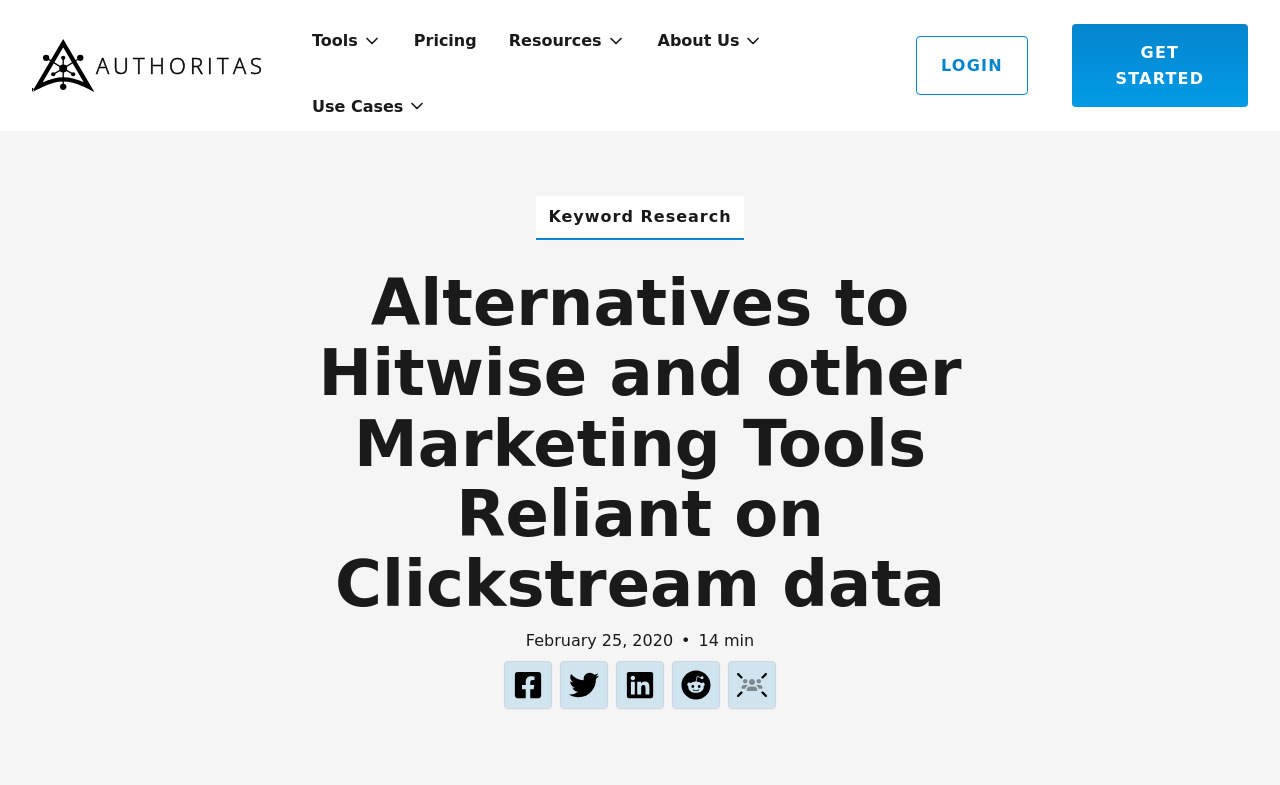Can you identify and provide the main heading of the webpage?

Alternatives to Hitwise and other Marketing Tools Reliant on Clickstream data